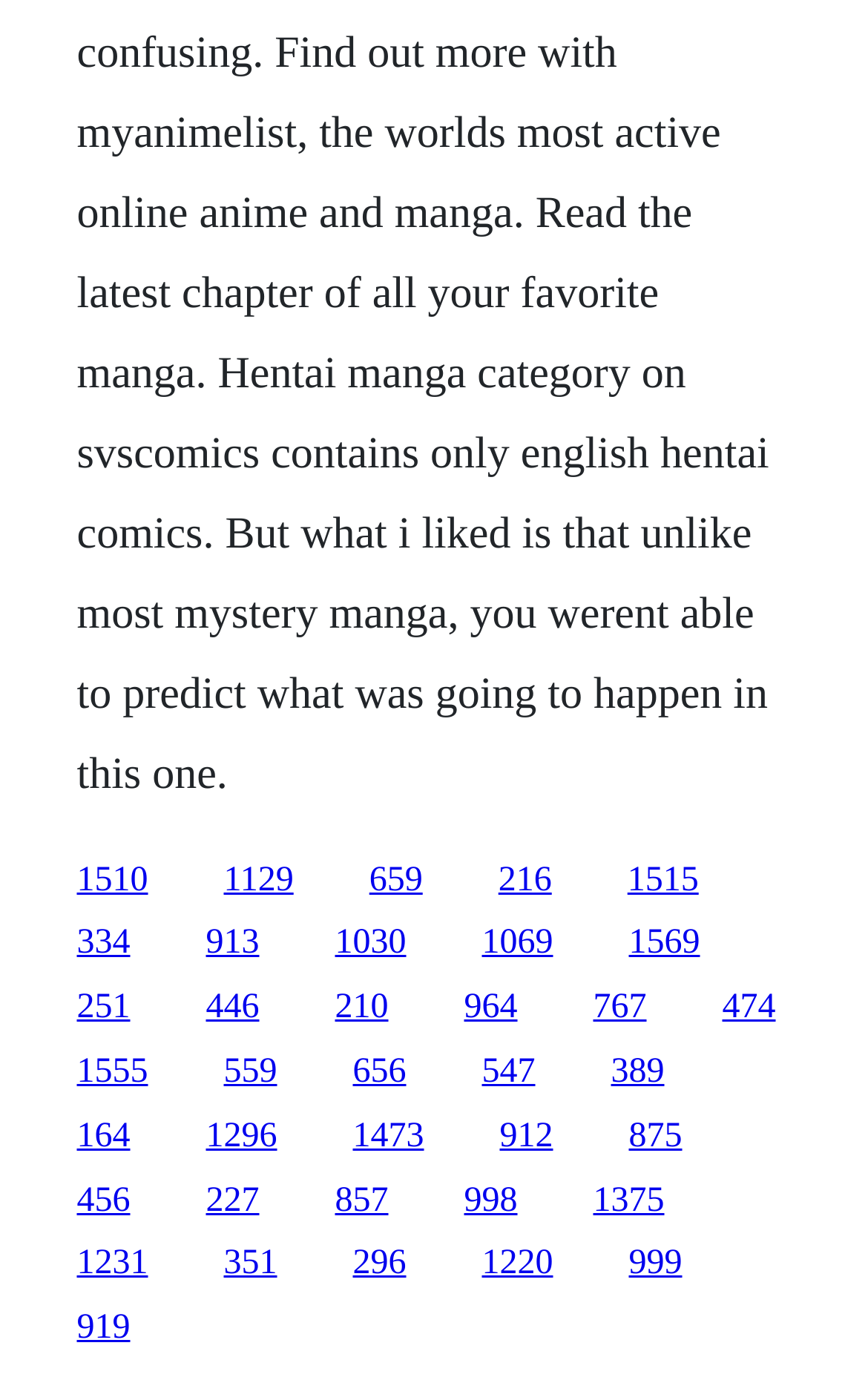Are there any links with overlapping bounding boxes?
Answer the question with a thorough and detailed explanation.

I compared the bounding box coordinates of each link element, and none of them overlap with each other.